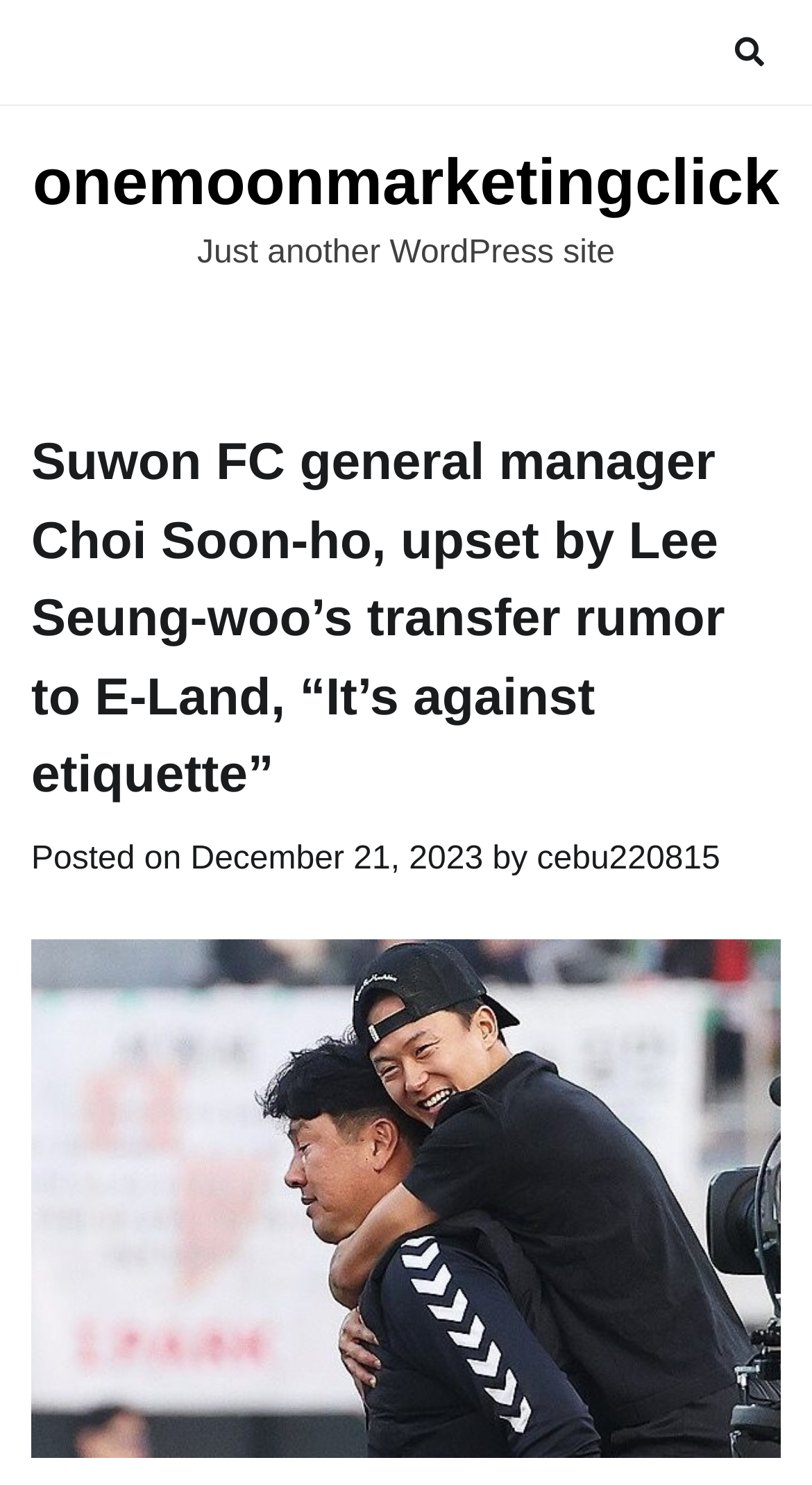What is the date of the post?
Answer the question using a single word or phrase, according to the image.

December 21, 2023